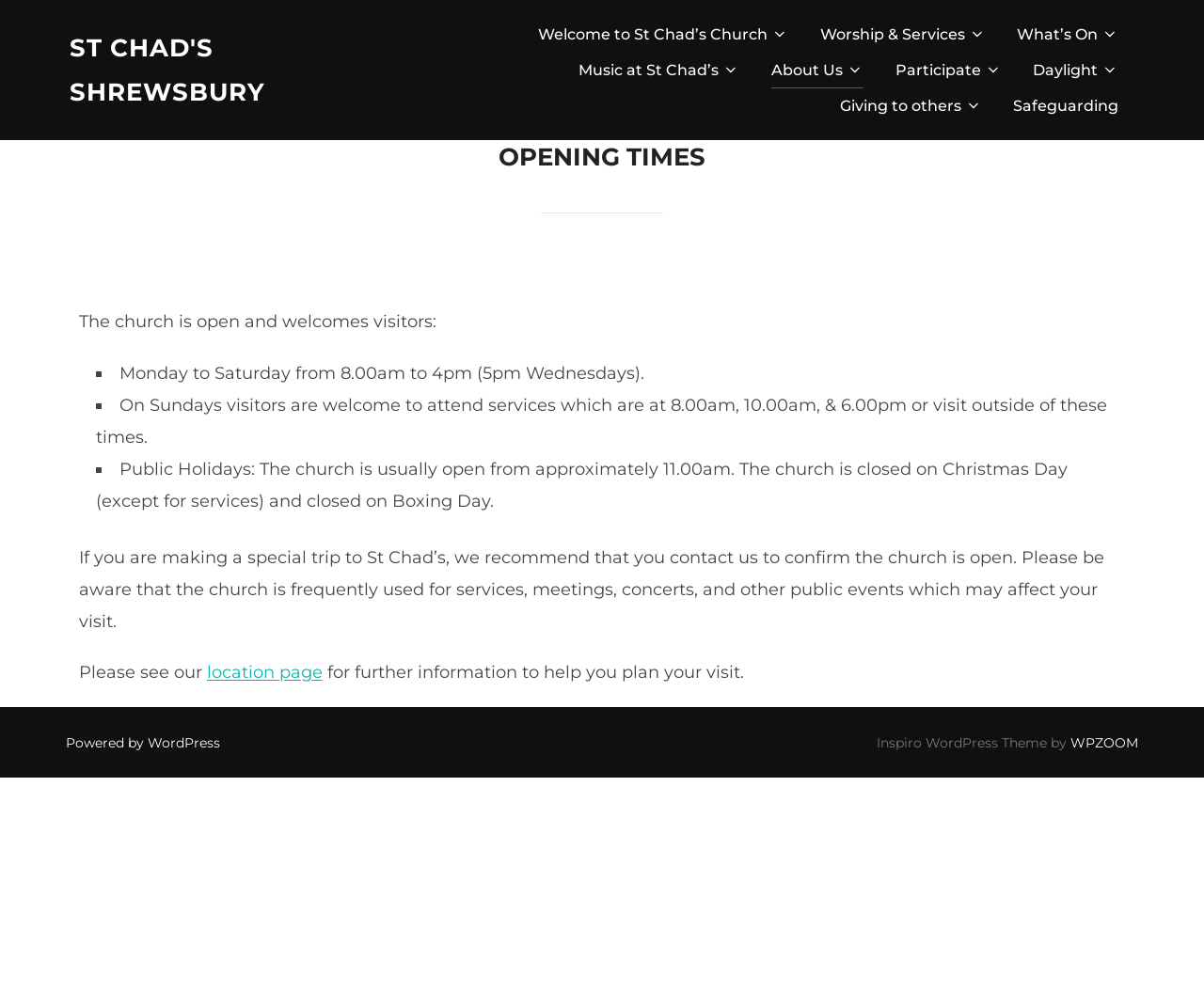Calculate the bounding box coordinates for the UI element based on the following description: "location page". Ensure the coordinates are four float numbers between 0 and 1, i.e., [left, top, right, bottom].

[0.172, 0.668, 0.268, 0.689]